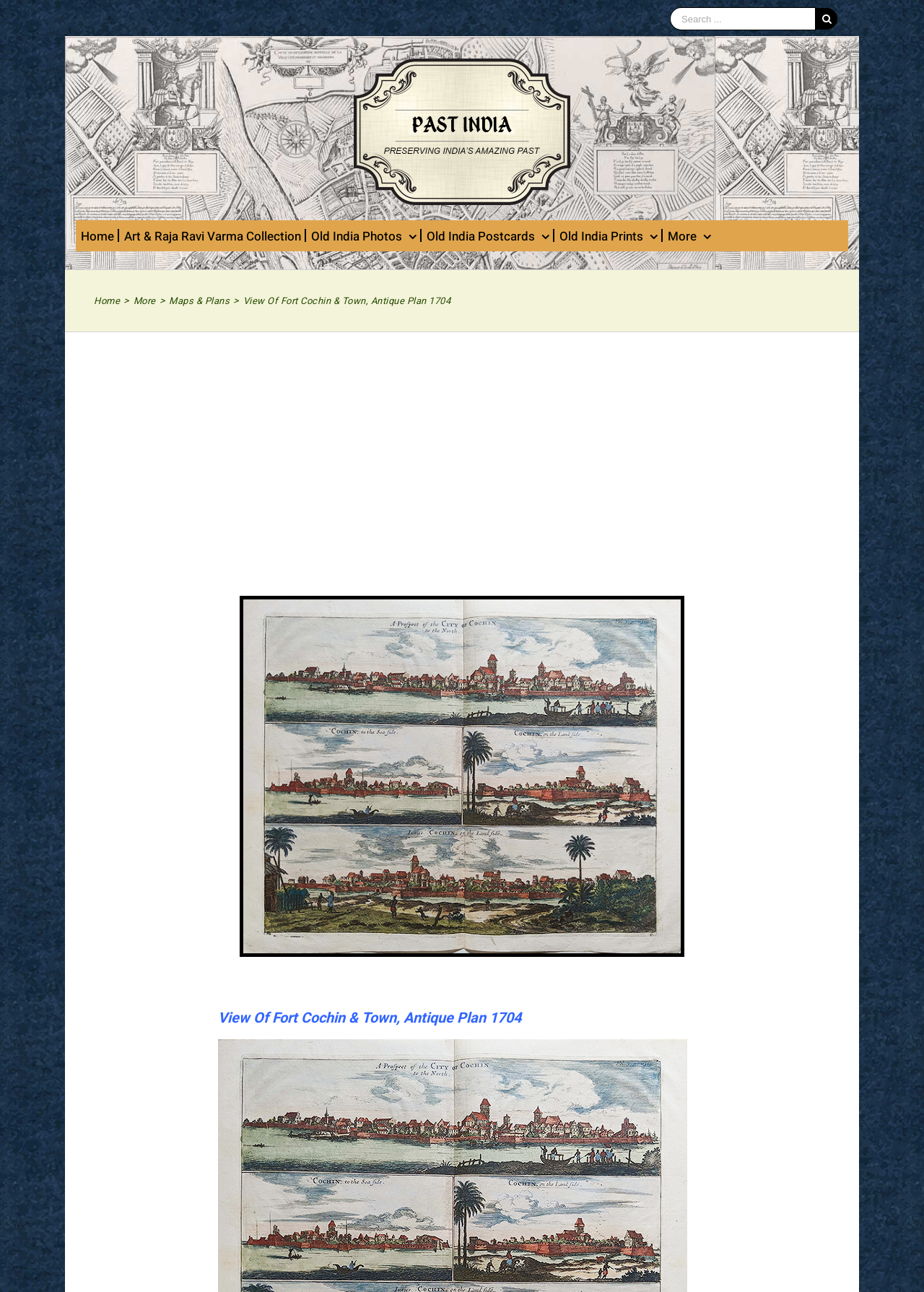What type of content is available on the website?
Look at the image and construct a detailed response to the question.

The main menu of the website has links to different categories such as 'Art & Raja Ravi Varma Collection', 'Old India Photos', 'Old India Postcards', 'Old India Prints', 'Maps & Plans', and 'More'. This suggests that the website has a variety of content related to art, photos, postcards, prints, maps, and plans.